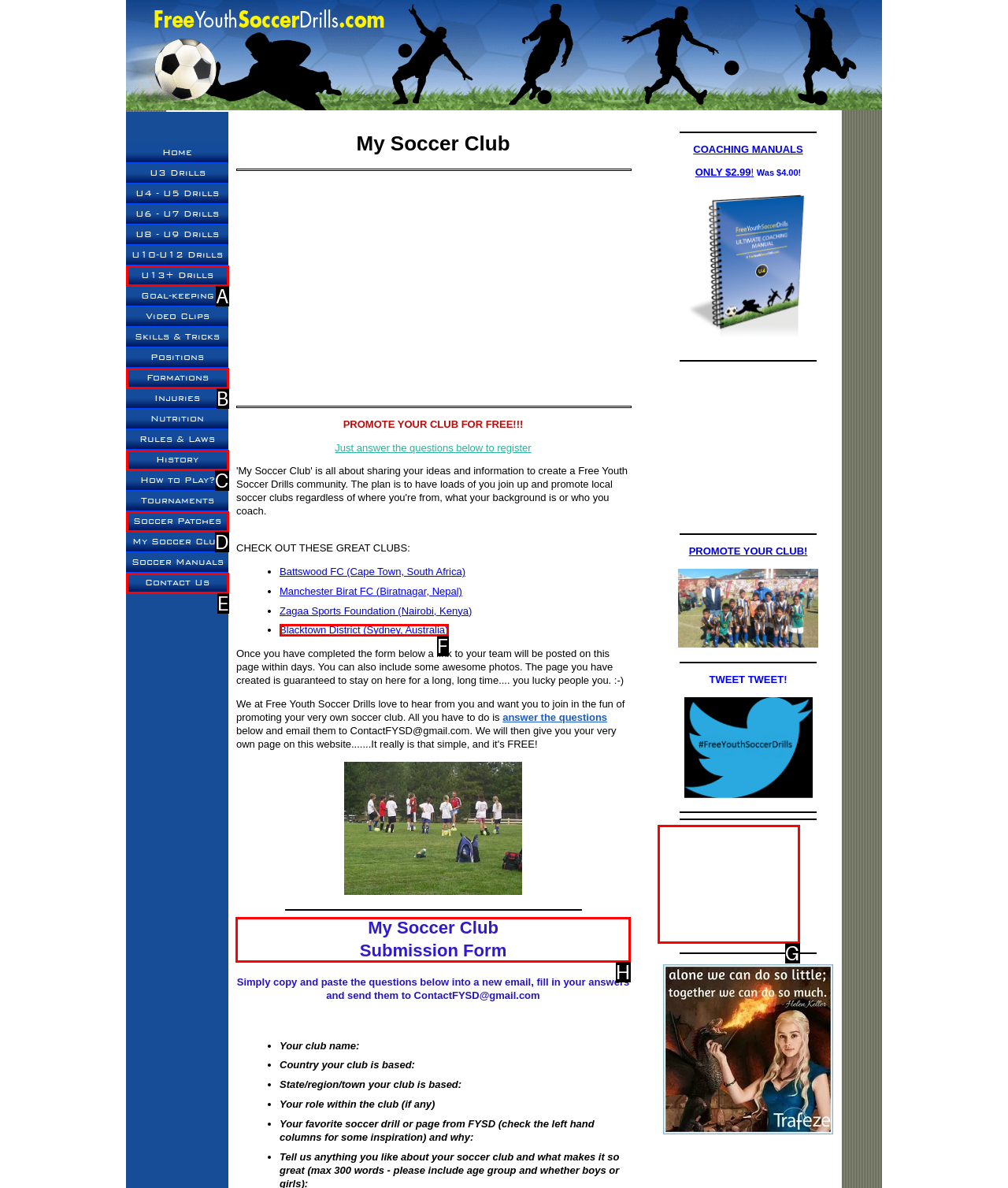Identify the correct UI element to click for the following task: Submit the 'My Soccer Club Submission Form' Choose the option's letter based on the given choices.

H